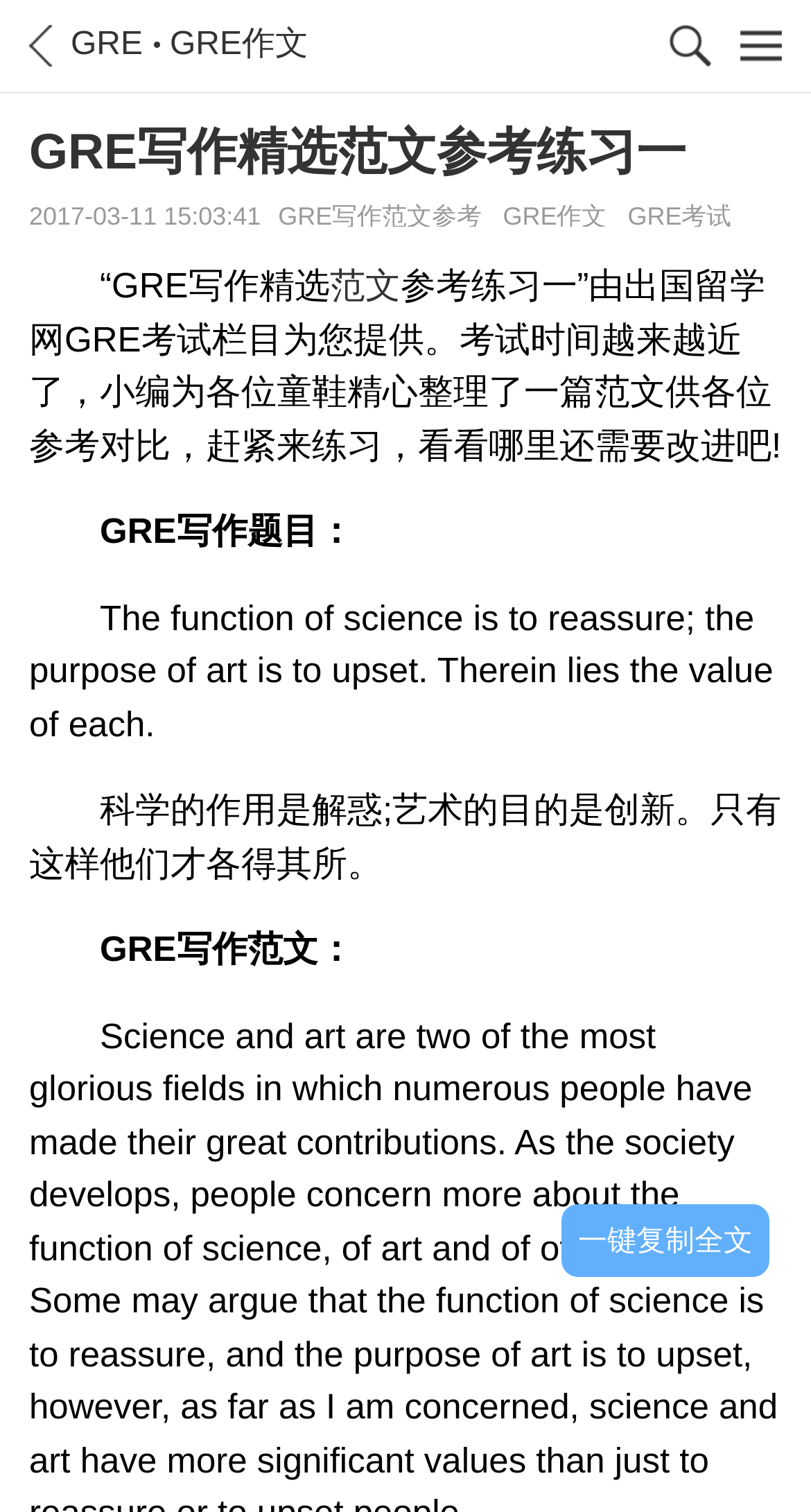Please examine the image and answer the question with a detailed explanation:
What can be done with the provided essay?

The action that can be done with the provided essay can be determined by looking at the button at the bottom of the page, which says '一键复制全文', indicating that the user can copy the entire essay, and also by looking at the context, which suggests that the essay is provided for practice.